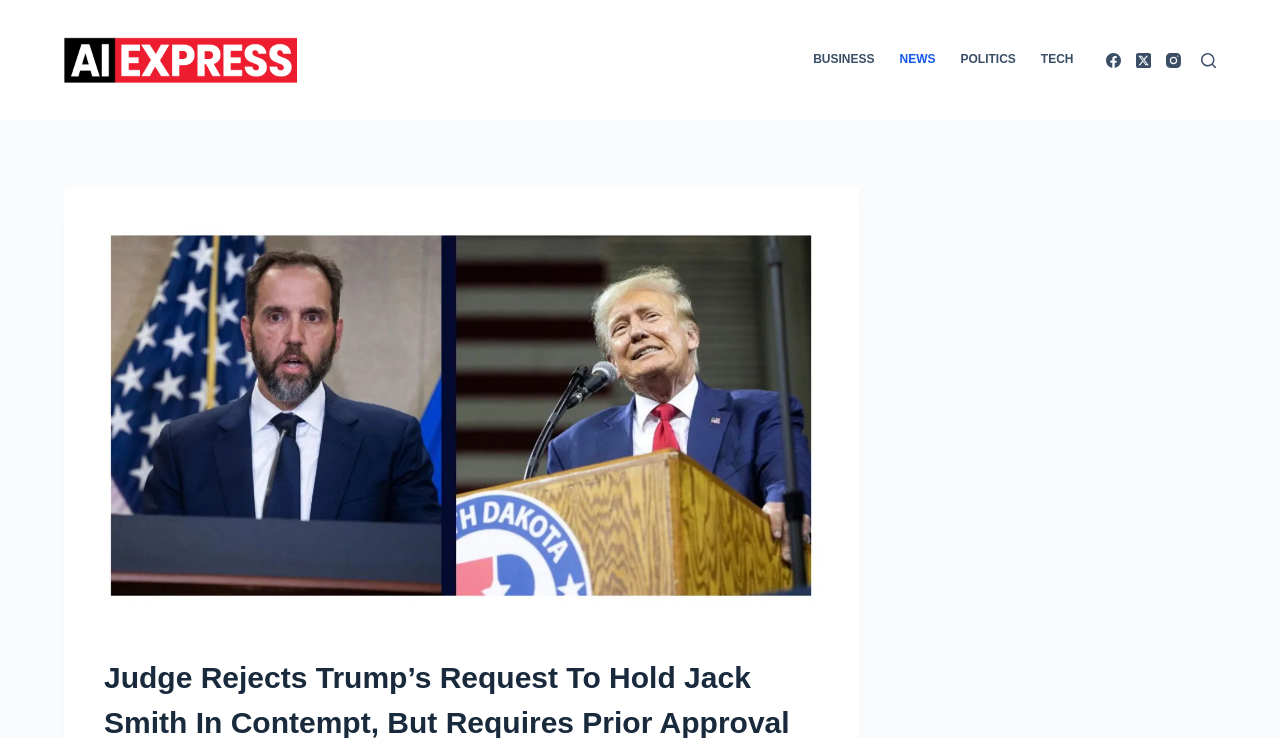Reply to the question below using a single word or brief phrase:
How many menu items are in the header menu?

4